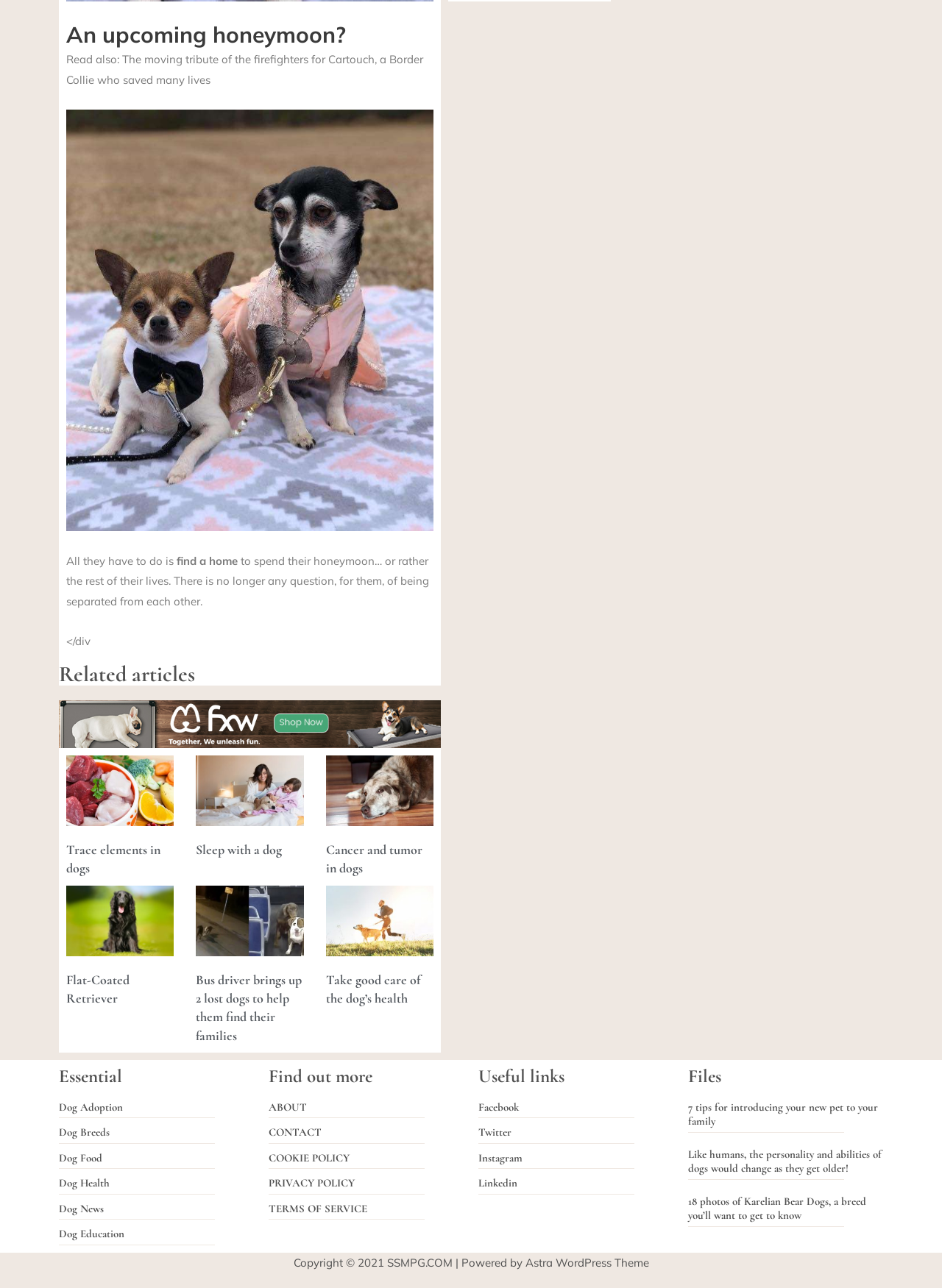Please give the bounding box coordinates of the area that should be clicked to fulfill the following instruction: "Click on Previous Lies And Rattling Lies About Escort". The coordinates should be in the format of four float numbers from 0 to 1, i.e., [left, top, right, bottom].

None